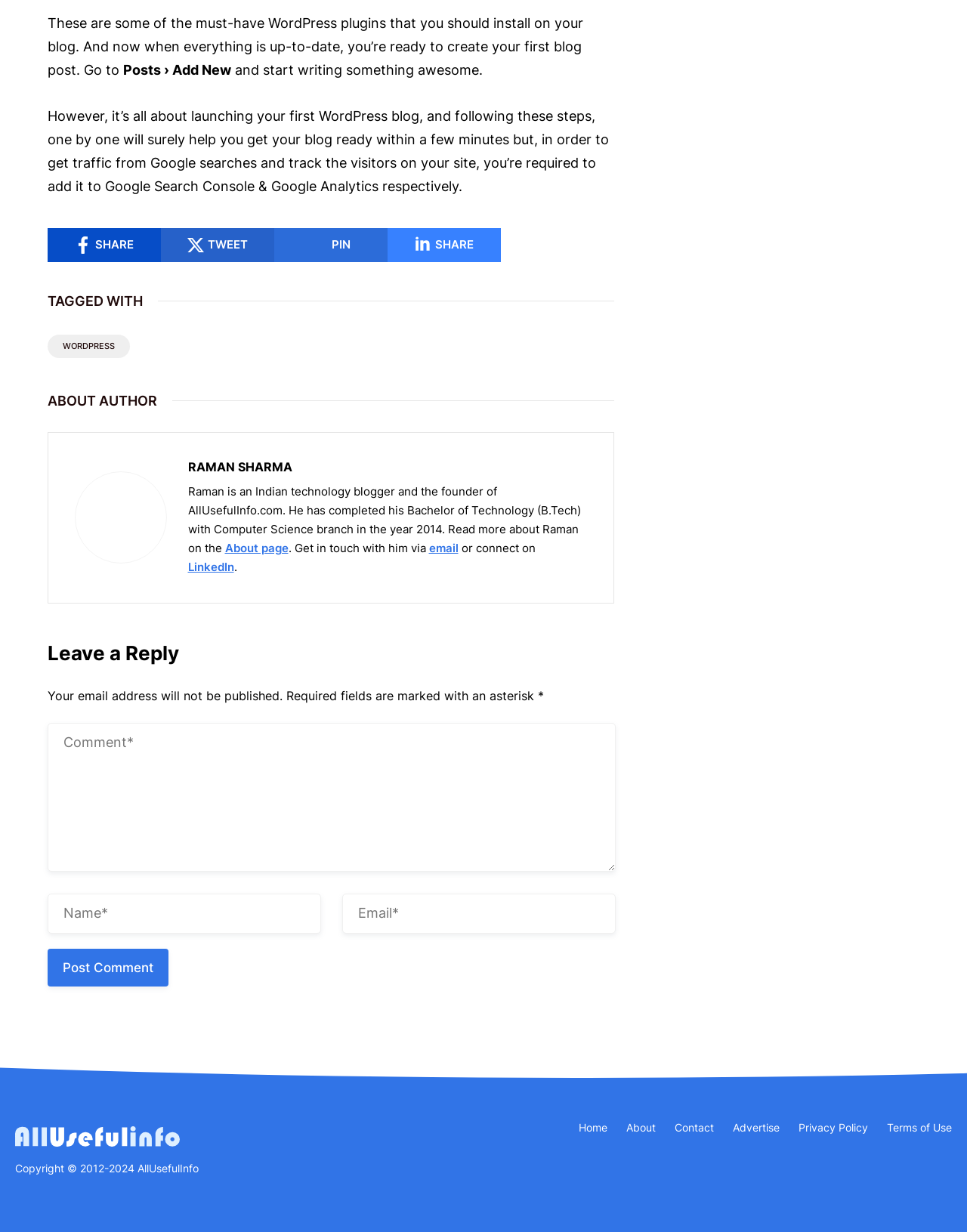What is the purpose of the 'Posts › Add New' link?
Based on the image content, provide your answer in one word or a short phrase.

To create a new blog post